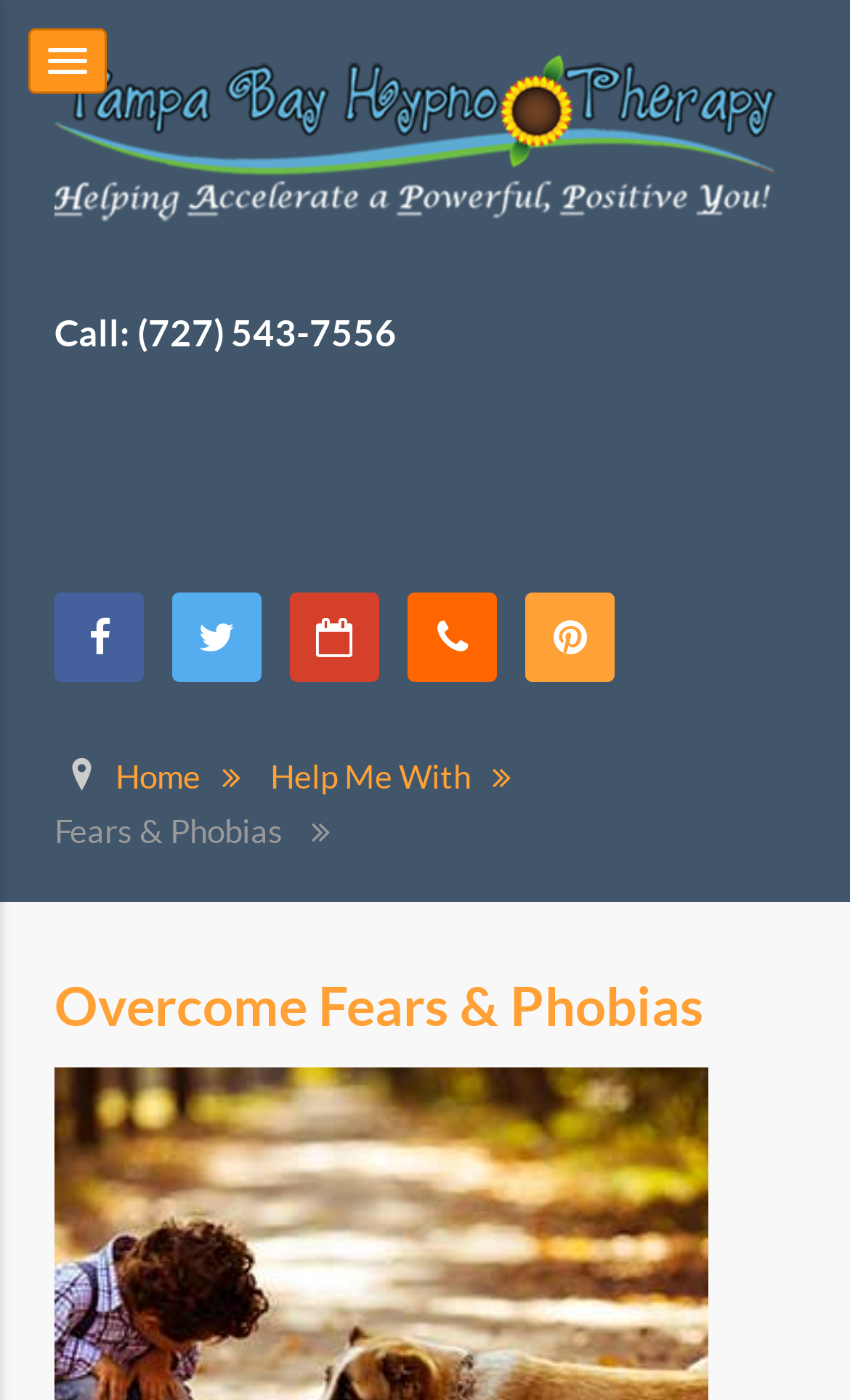How many links are there in the breadcrumb navigation?
Refer to the screenshot and answer in one word or phrase.

3